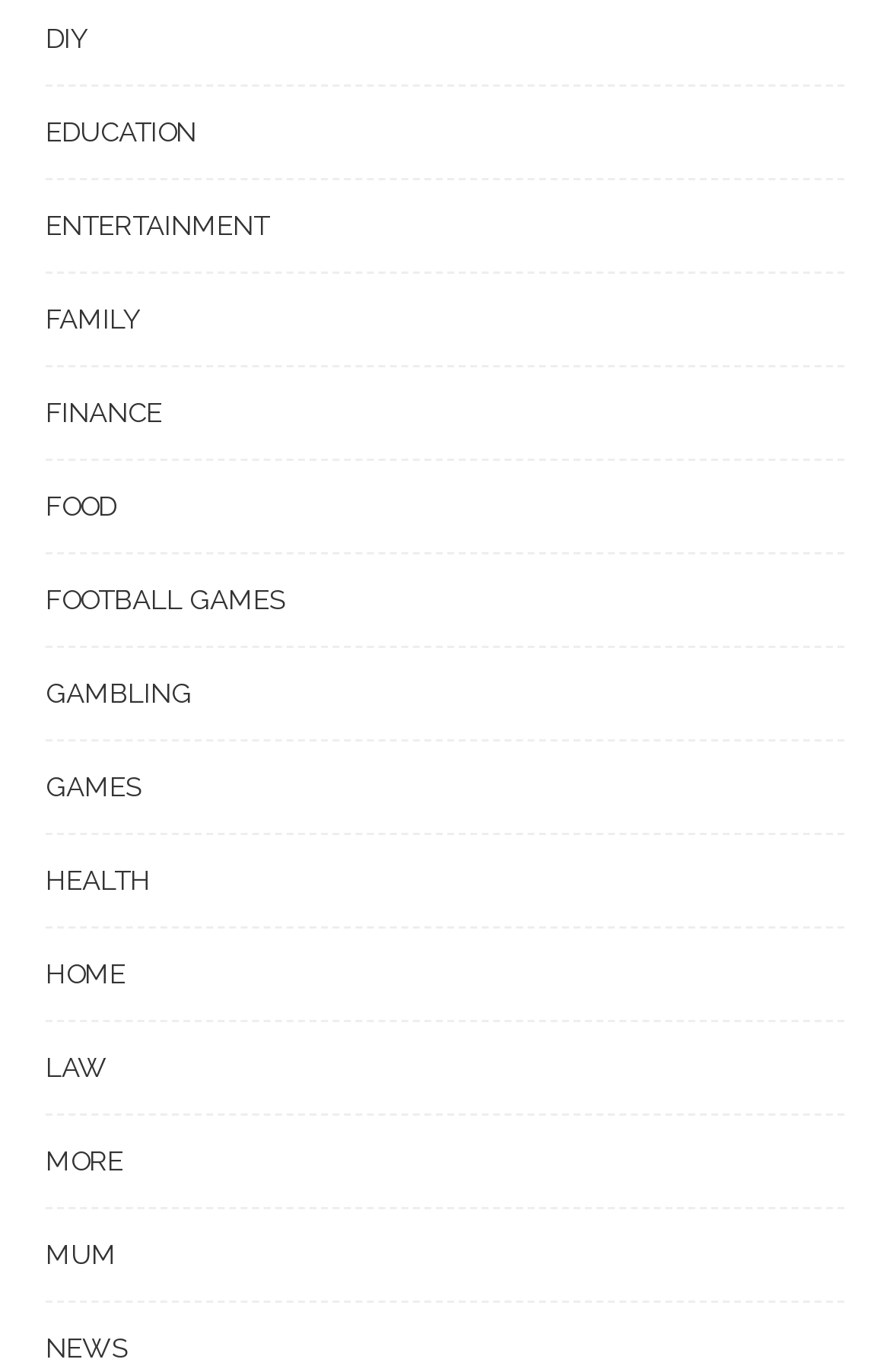What is the category located below 'FOOD'?
Please interpret the details in the image and answer the question thoroughly.

By comparing the y1 and y2 coordinates of the link elements, I determined that the element 'FOOTBALL GAMES' is located below 'FOOD' on the webpage.